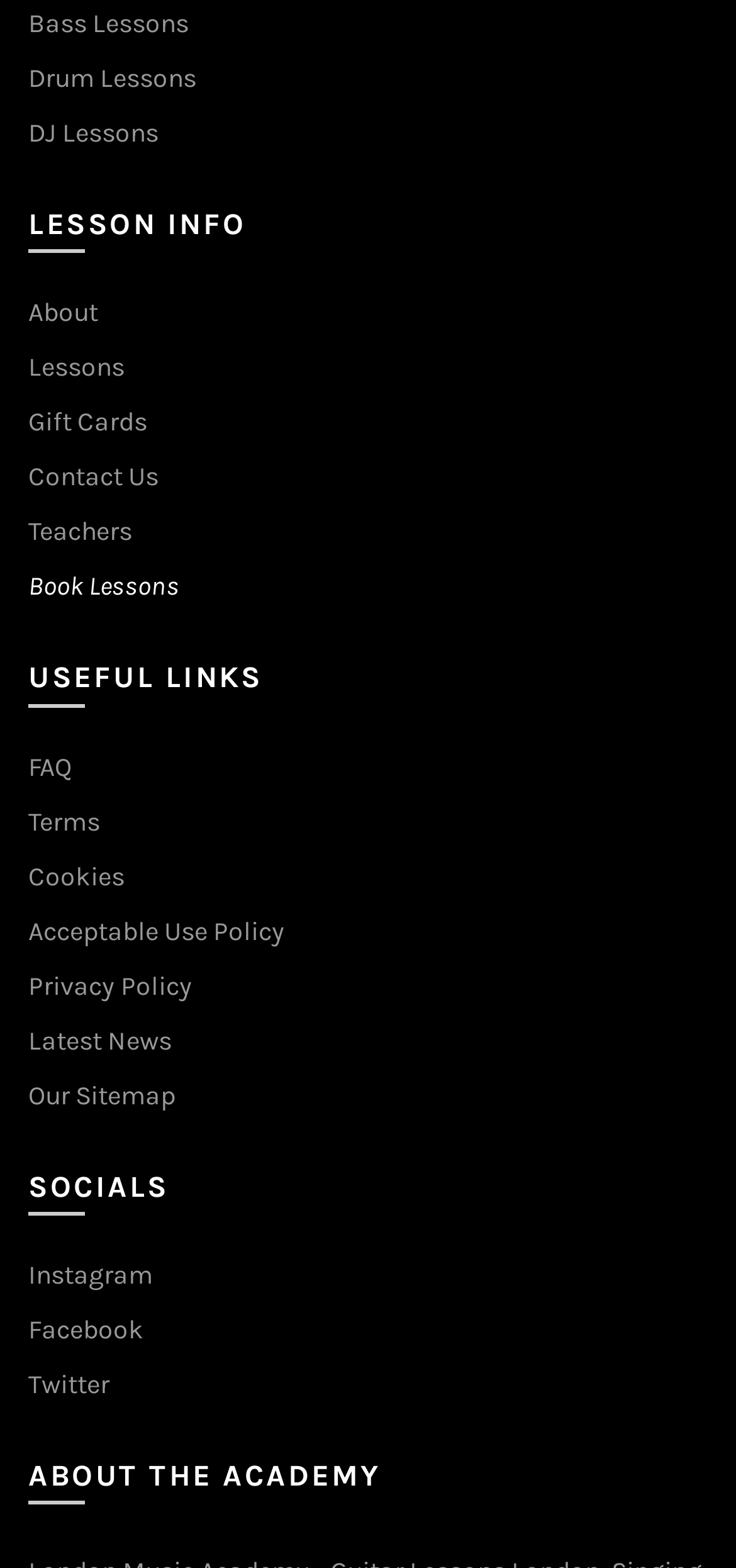What is the second link under 'LESSON INFO'?
Based on the visual content, answer with a single word or a brief phrase.

Lessons